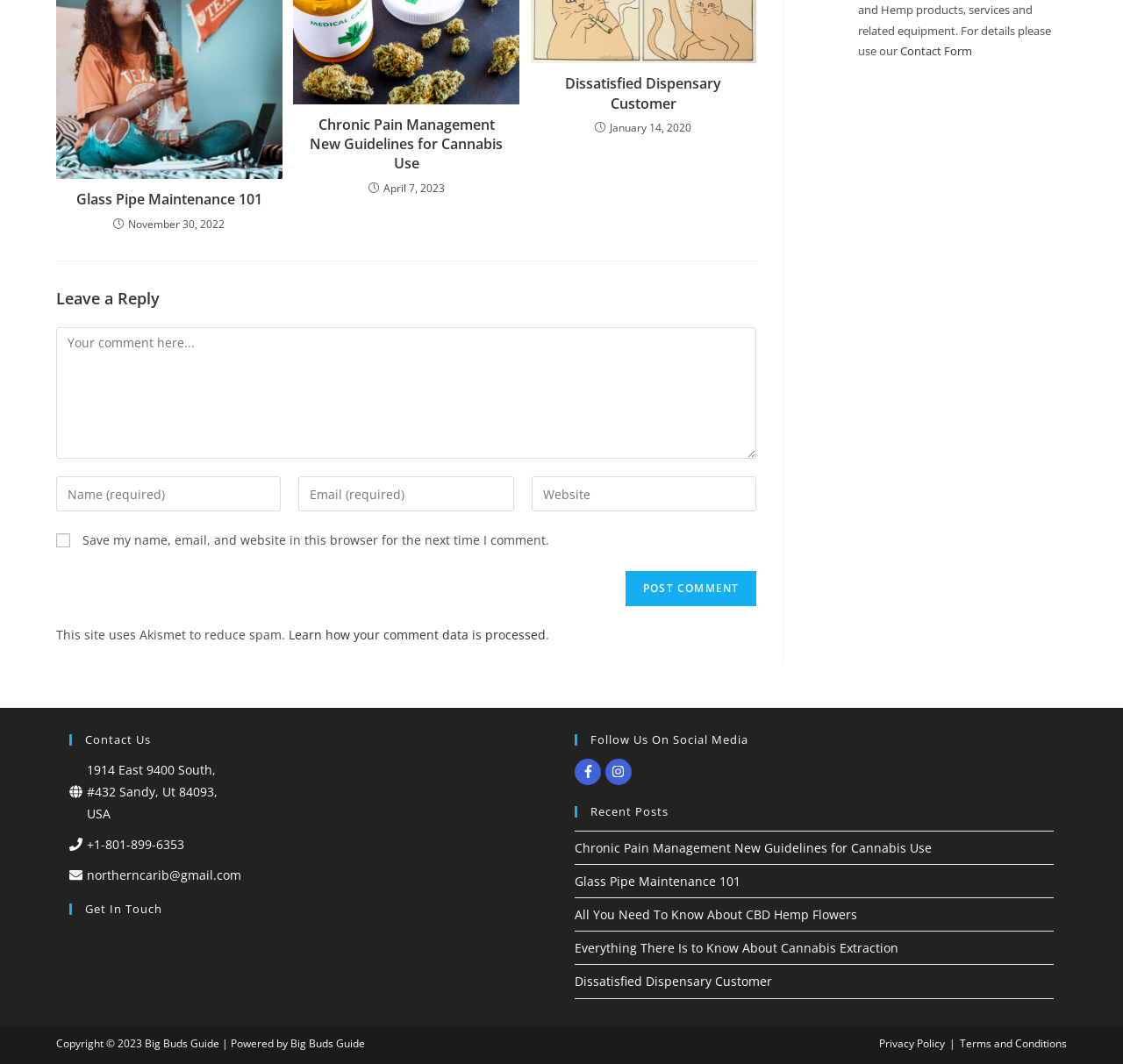Please locate the bounding box coordinates for the element that should be clicked to achieve the following instruction: "Click the 'facebook-f' social media link". Ensure the coordinates are given as four float numbers between 0 and 1, i.e., [left, top, right, bottom].

[0.512, 0.713, 0.539, 0.737]